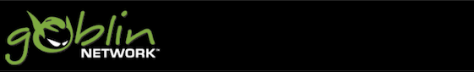Capture every detail in the image and describe it fully.

The image prominently features the logo of "goblin NETWORK," characterized by a playful, cartoonish font that is colored in bright green against a sleek black background. This design evokes a modern and inviting feel, suggesting a dynamic brand aimed at engaging its audience. The logo's distinctiveness and color contrast are designed to attract attention and create a memorable visual identity, which is likely part of a marketing strategy aimed at promoting online services or products associated with the "goblin NETWORK."